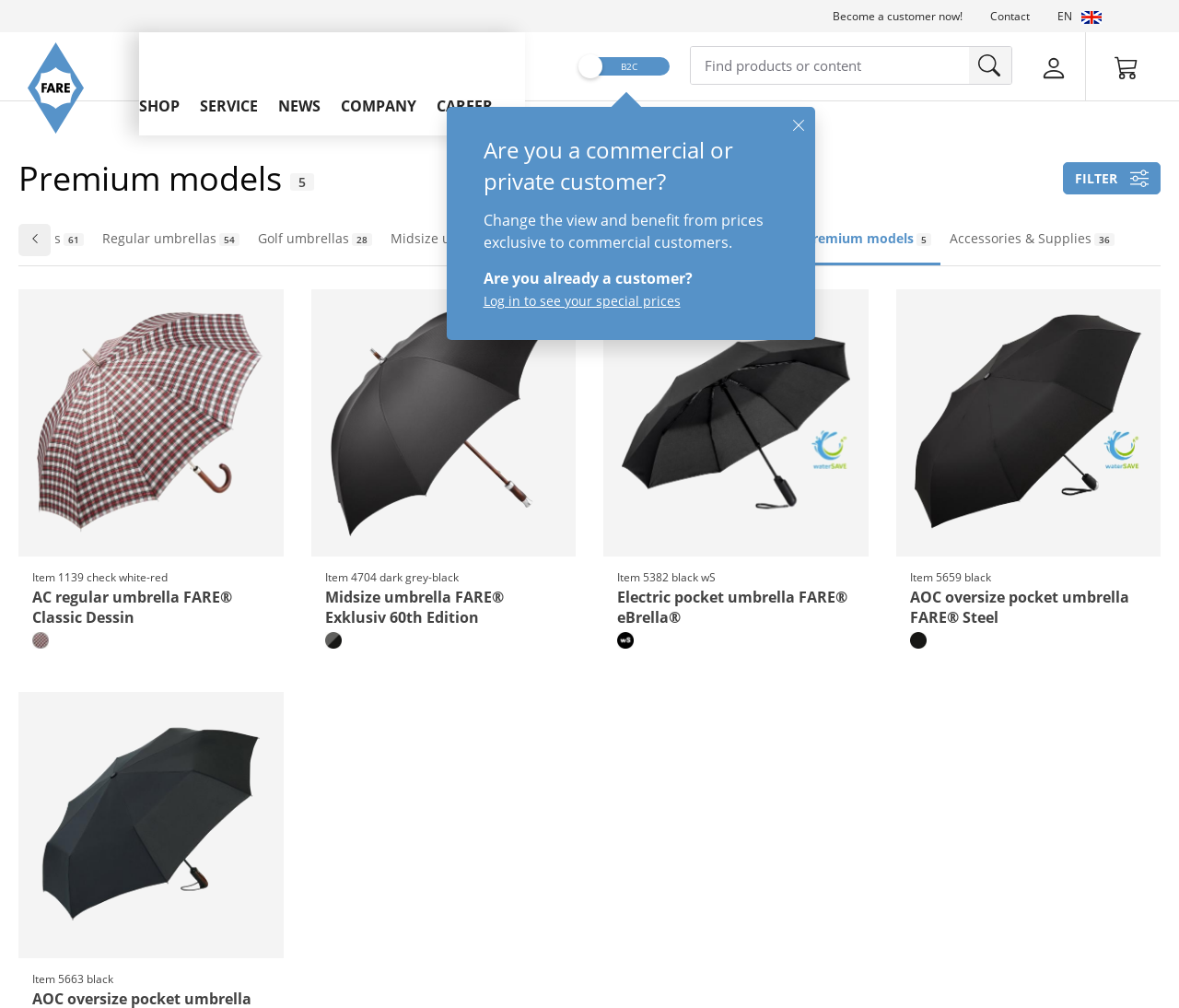What is the purpose of the 'B2C Business' switch?
Please describe in detail the information shown in the image to answer the question.

I read the text description next to the 'B2C Business' switch, which says 'Change the view and benefit from prices exclusive to commercial customers.' Therefore, the purpose of the switch is to change the view for commercial customers.